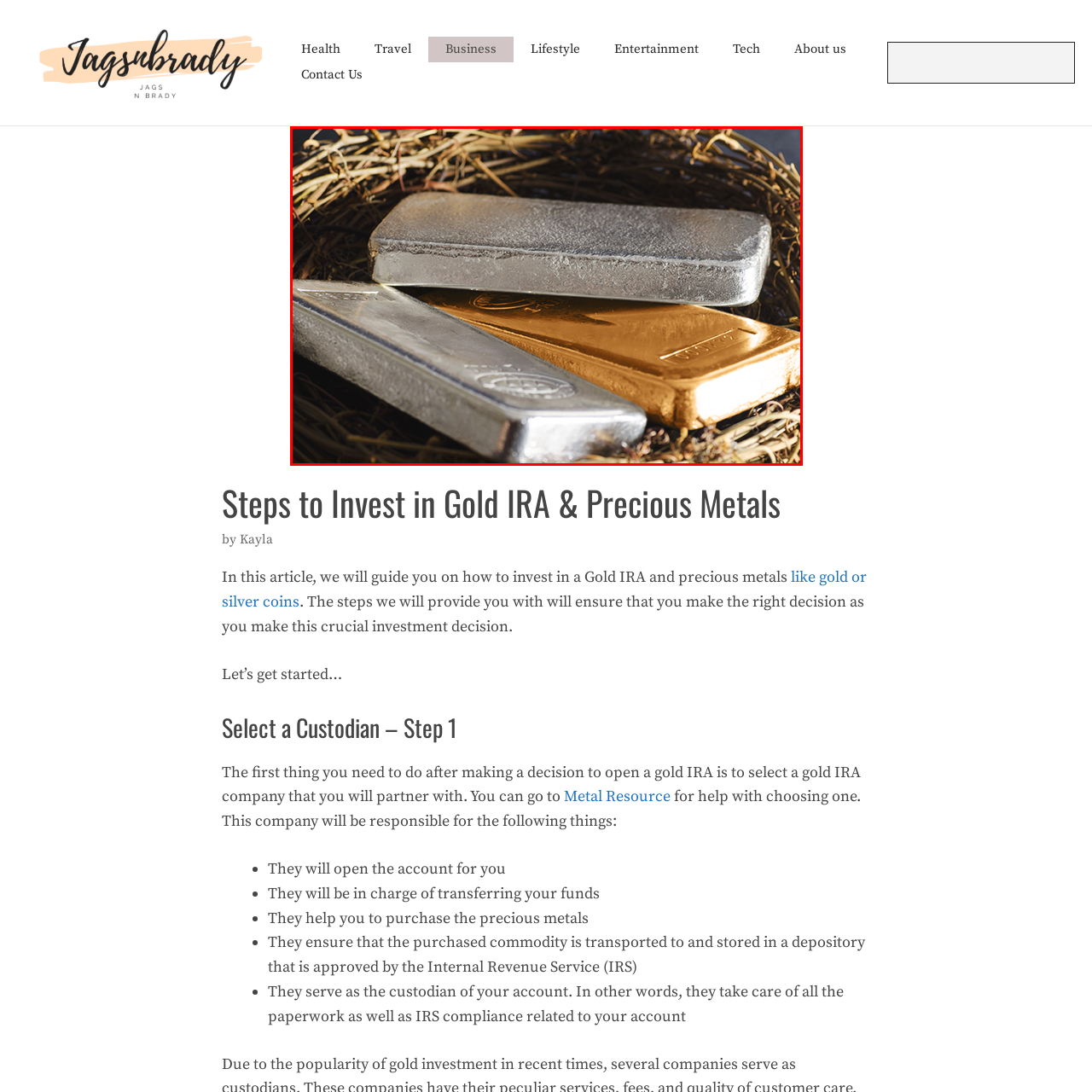Refer to the section enclosed in the red box, What is the color of the bar on the right? Please answer briefly with a single word or phrase.

Gold